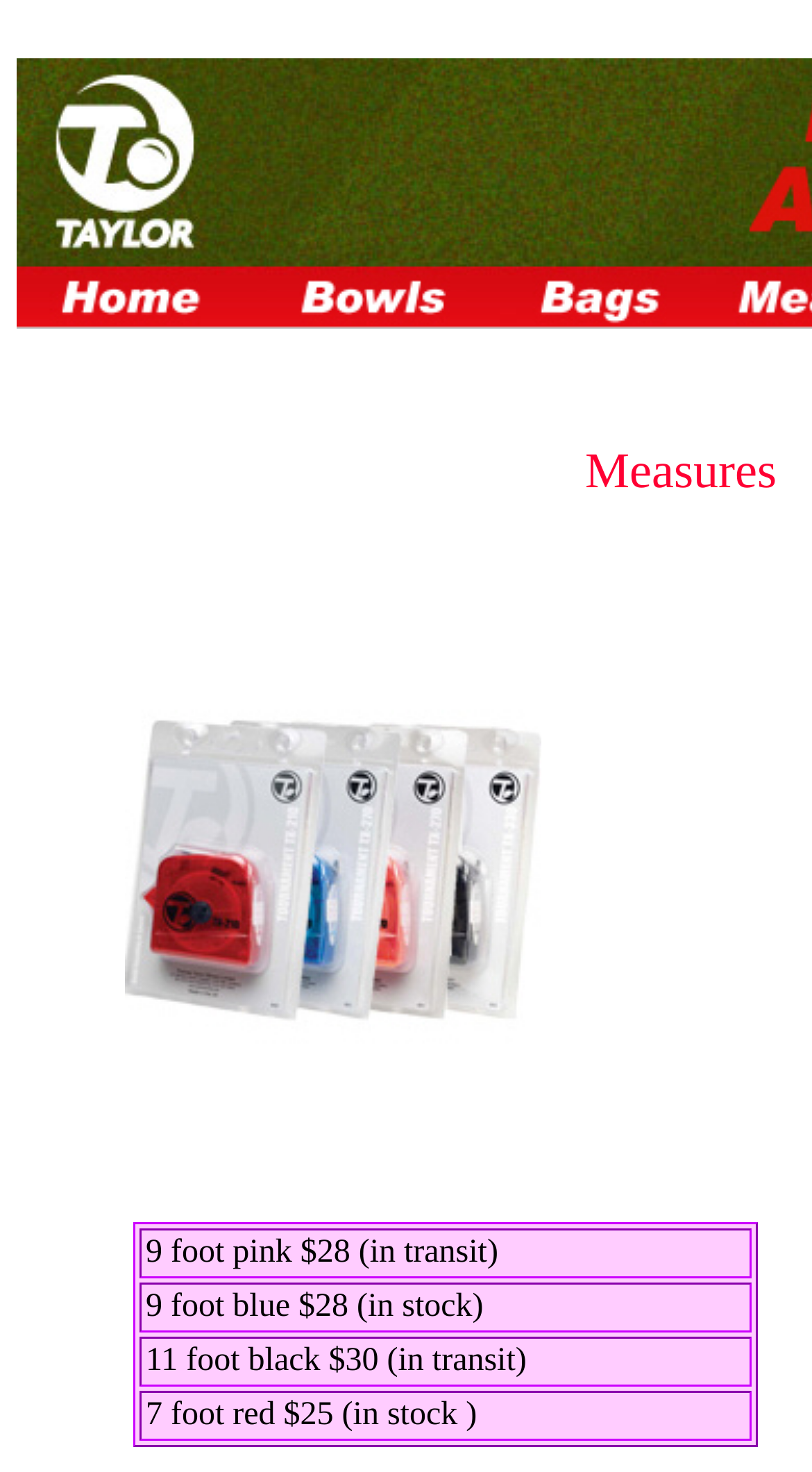Based on the visual content of the image, answer the question thoroughly: How many products are in stock?

I counted the number of rows in the table with 'in stock' status and found 2 products.